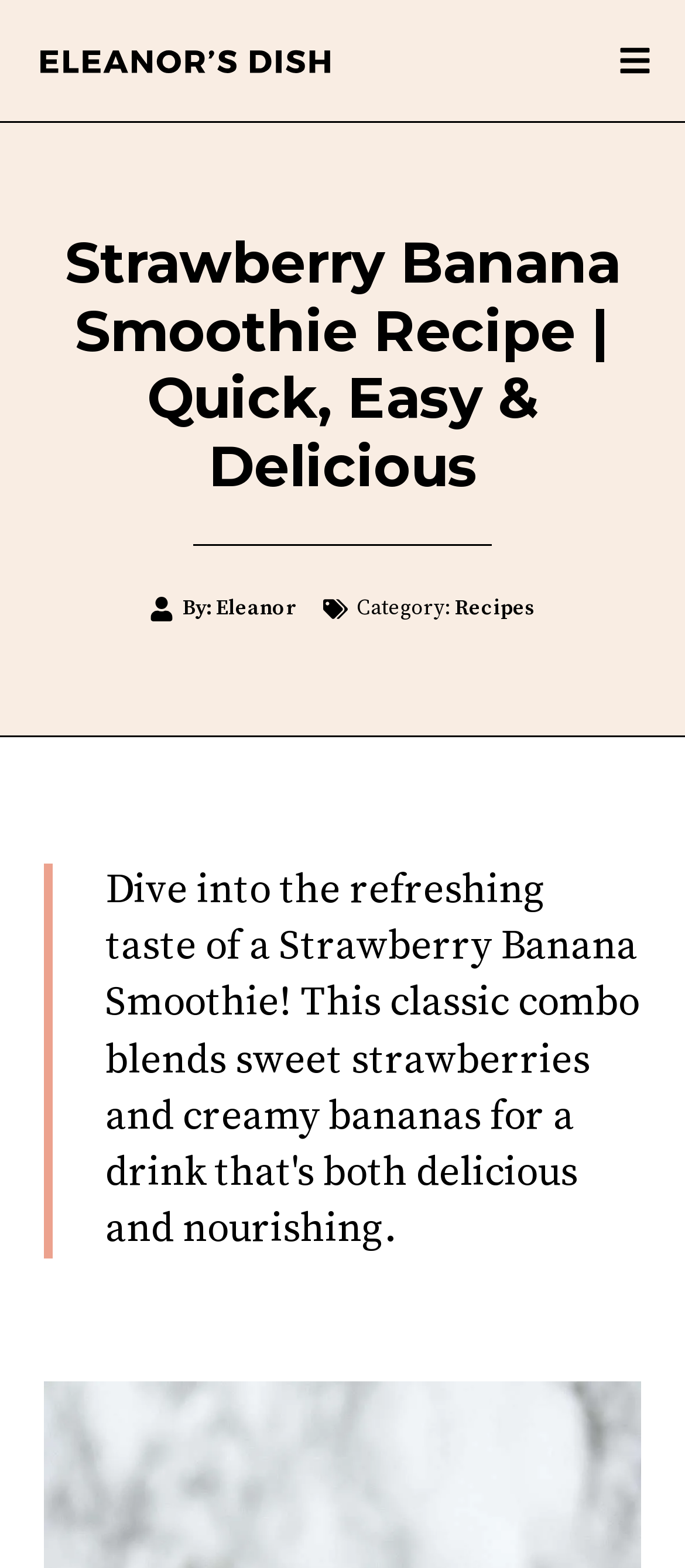By analyzing the image, answer the following question with a detailed response: Who is the author of this recipe?

I found the author of this recipe by looking at the link 'By: Eleanor', which suggests that Eleanor is the author of this recipe.